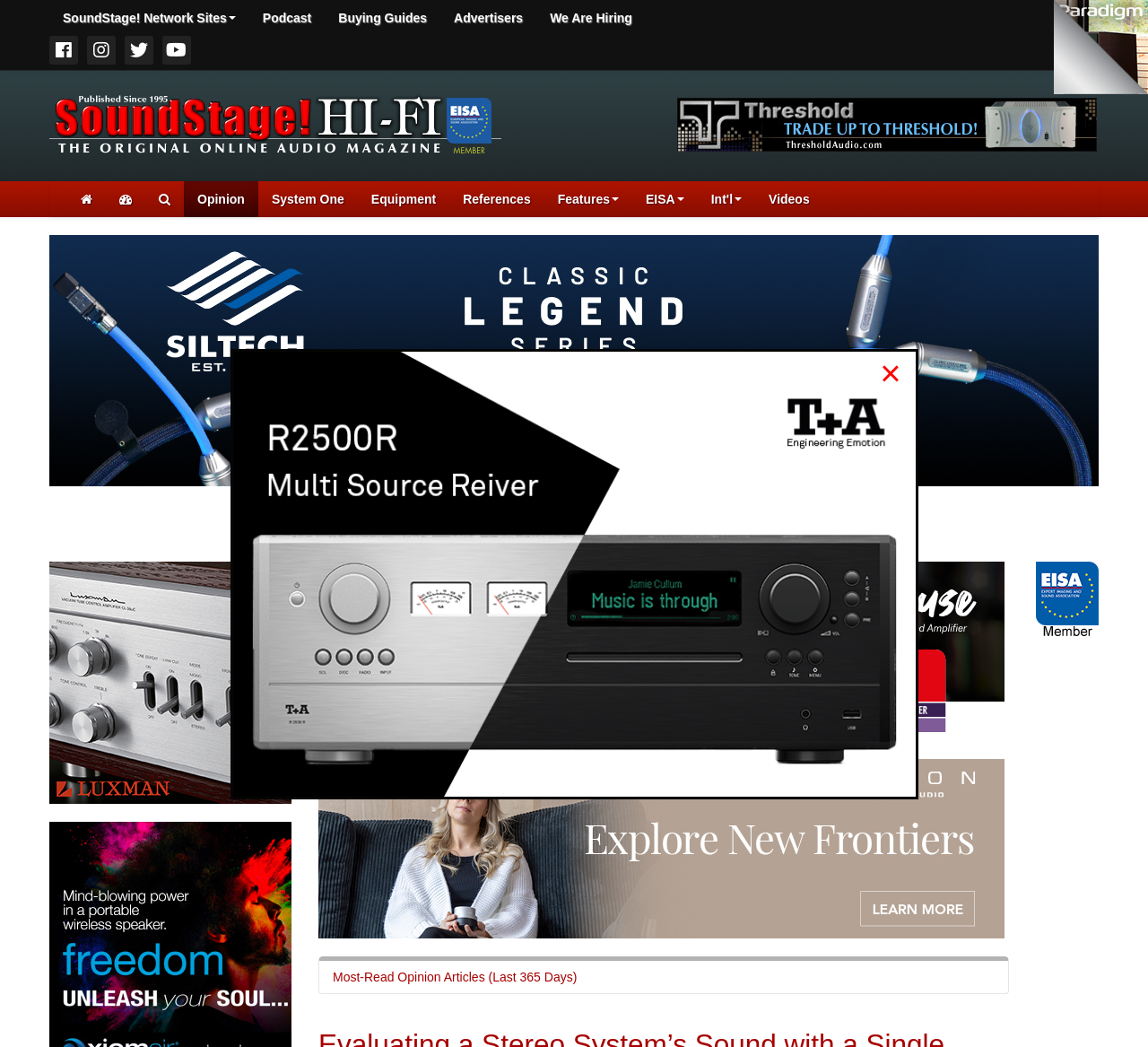Locate the bounding box coordinates of the element I should click to achieve the following instruction: "Open the Podcast page".

[0.217, 0.0, 0.283, 0.034]